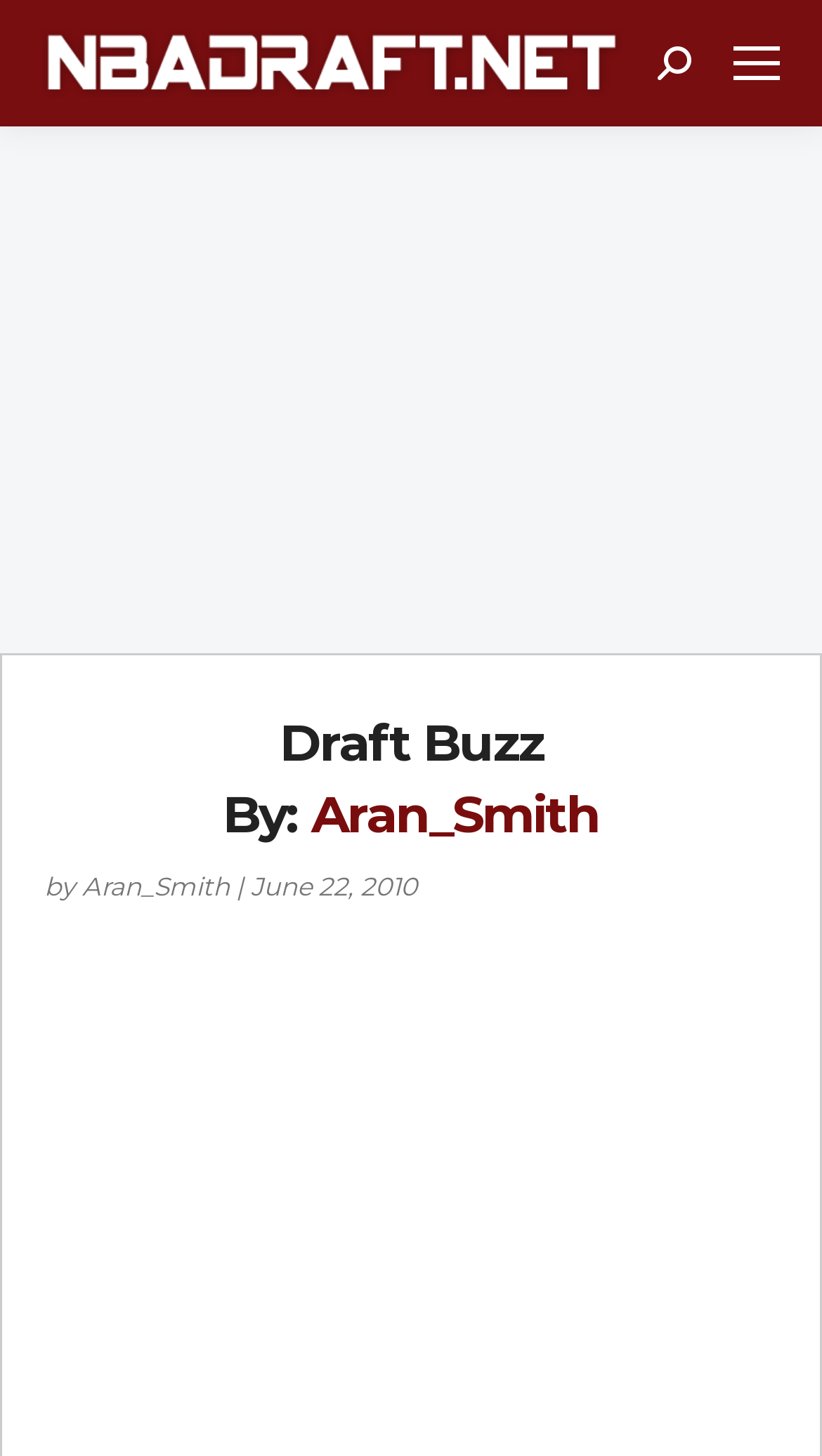Identify and provide the title of the webpage.

Draft Buzz
By: Aran_Smith